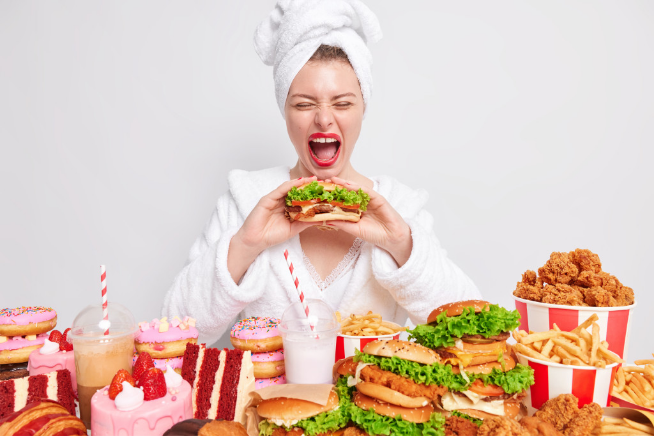What type of foods are on the table?
Please provide a single word or phrase as your answer based on the image.

Fast foods and desserts